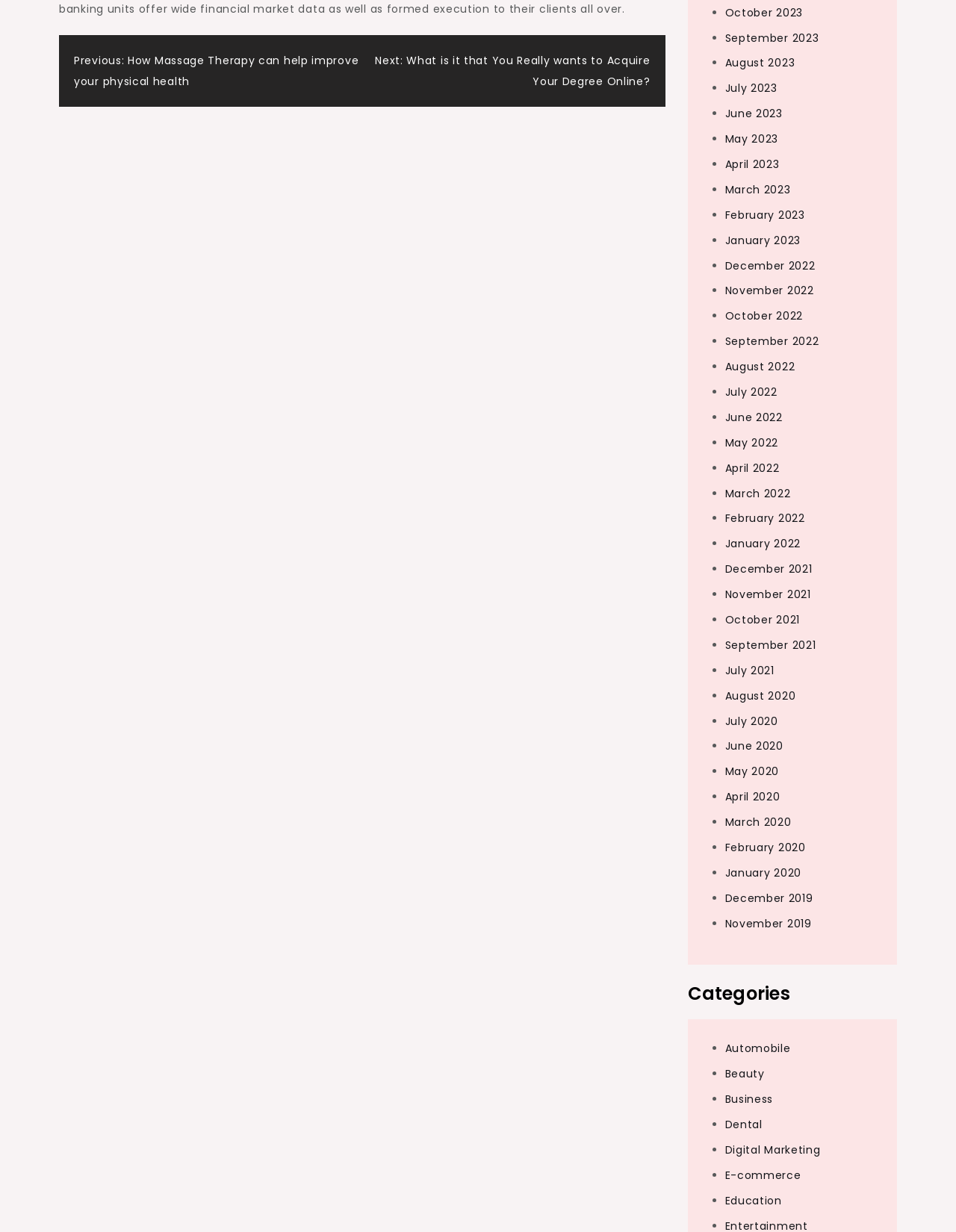Find the bounding box coordinates of the element I should click to carry out the following instruction: "View related project Copper compression socks with zipper".

None